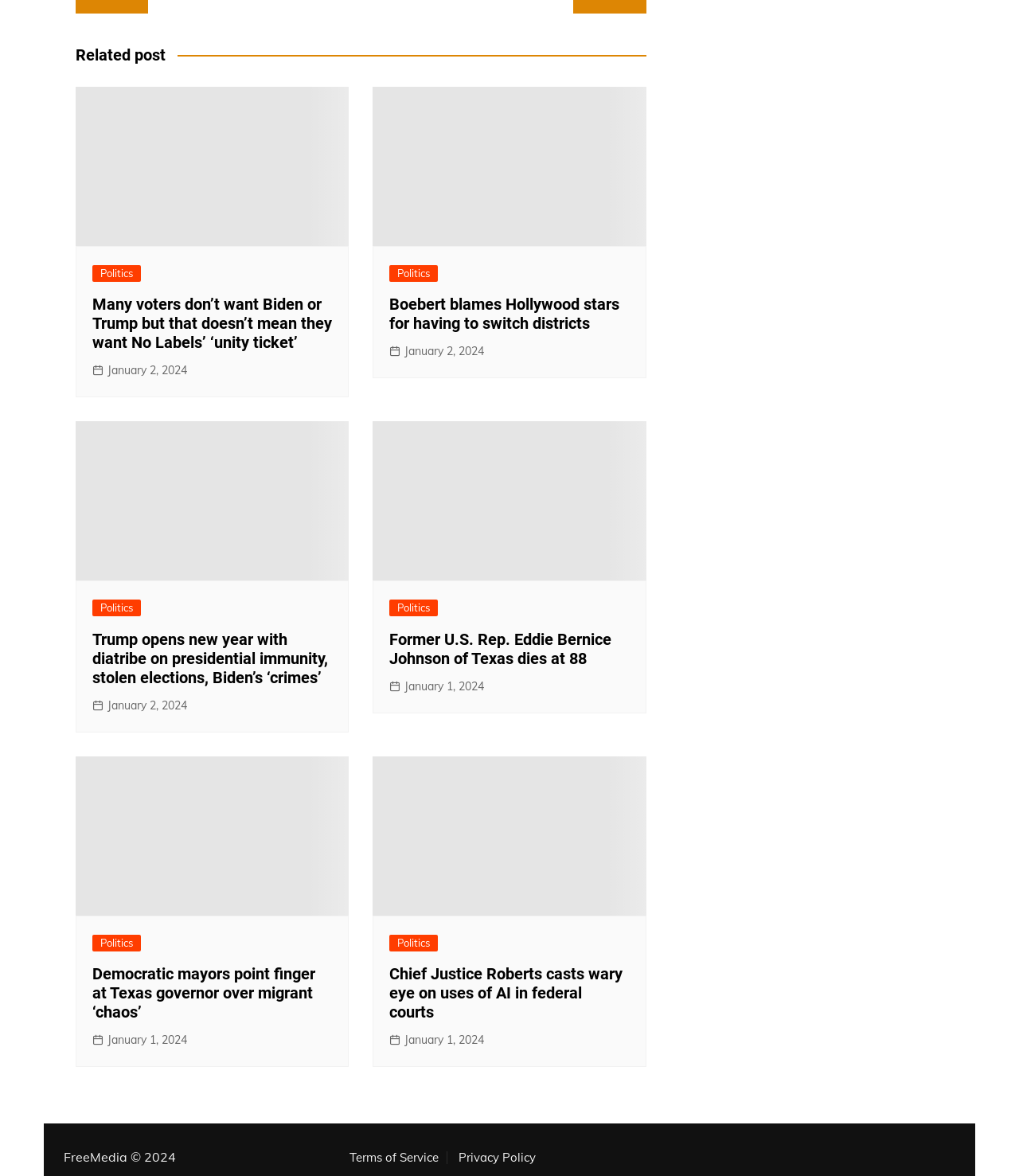What is the name of the website?
Using the information presented in the image, please offer a detailed response to the question.

I found the website's name in the footer section, where it says 'FreeMedia © 2024'. This indicates that the name of the website is FreeMedia.